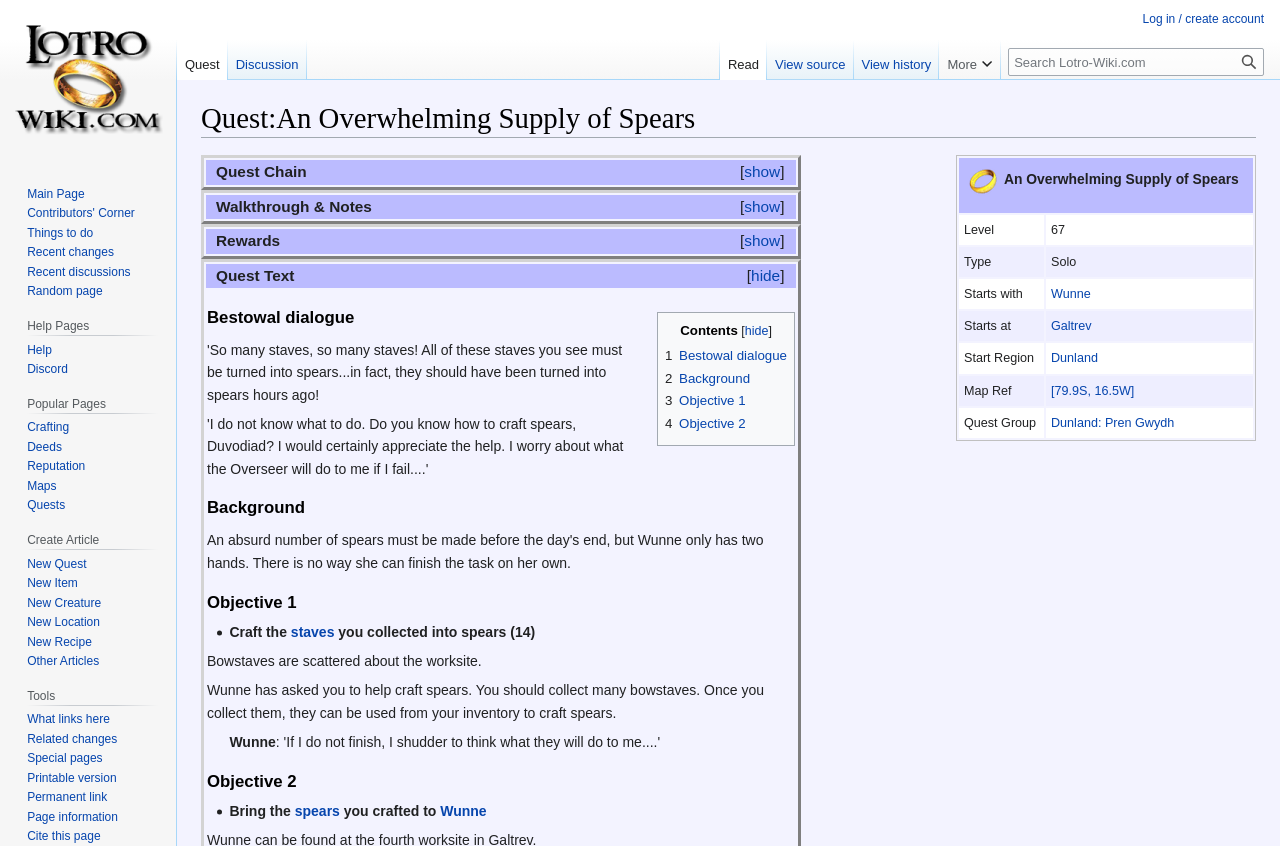Generate a comprehensive caption for the webpage you are viewing.

This webpage is about a quest in the Lord of the Rings Online game, titled "An Overwhelming Supply of Spears". At the top of the page, there is a heading with the quest title, followed by two links to "Jump to navigation" and "Jump to search". 

Below the heading, there is a table with information about the quest, including its level, type, and start location. The table has several rows, each with two columns. The first column contains the attribute name, such as "Level" or "Starts with", and the second column contains the corresponding value, such as "67" or "Wunne". Some of the values are links to other pages, such as "Wunne" or "Galtrev".

To the left of the table, there is an image related to the quest. Below the table, there are three more tables, each with a single row and two columns. The first column of each table contains a link to show or hide additional information, such as the quest chain, walkthrough, or rewards.

Further down the page, there is a section with the quest text, which includes bestowal dialogue, background information, and objectives. The objectives are listed as links, and each objective has a description below it. The descriptions include static text and links to other pages, such as "staves" or "Wunne". There are also some navigation links at the bottom of the page, including "Personal tools" and "Contents".